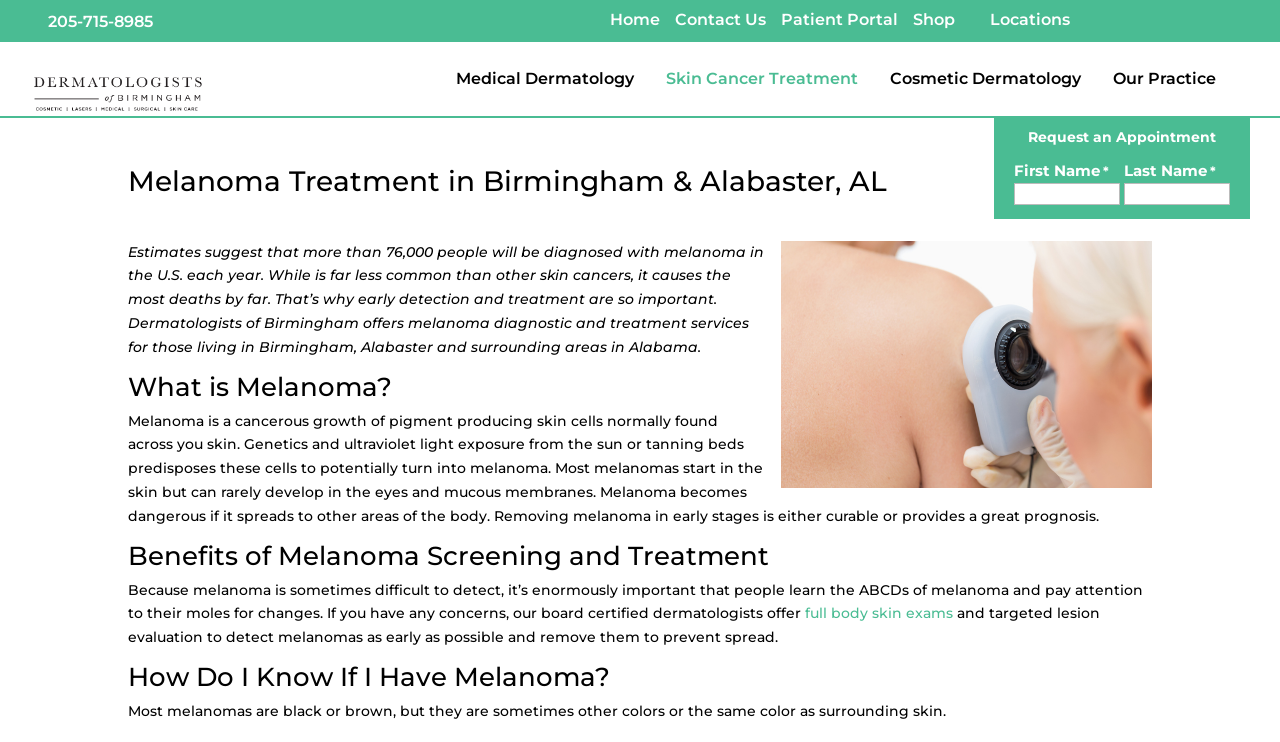Determine the bounding box coordinates for the clickable element required to fulfill the instruction: "Click the '205-715-8985' link". Provide the coordinates as four float numbers between 0 and 1, i.e., [left, top, right, bottom].

[0.038, 0.016, 0.12, 0.042]